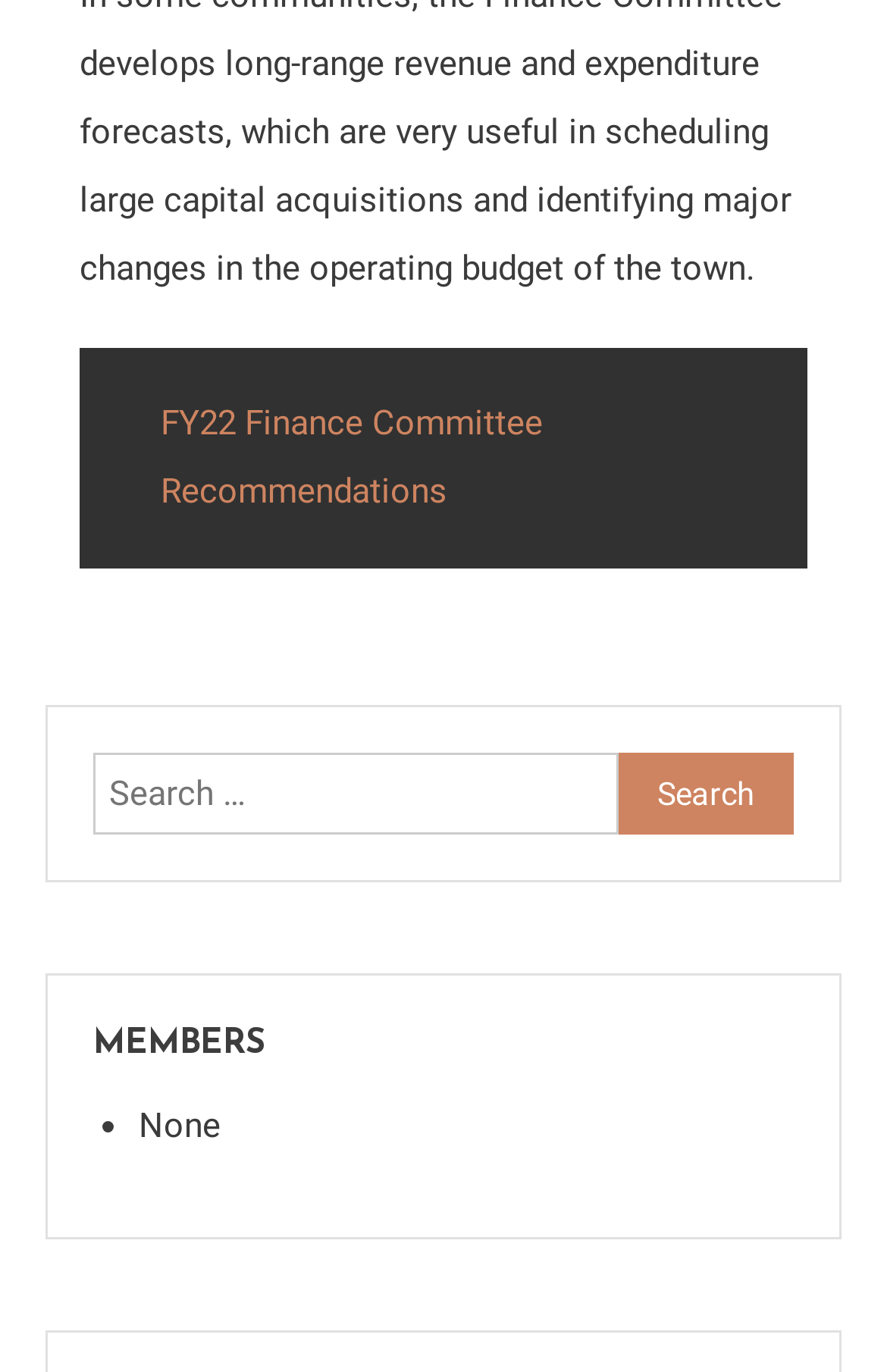What is the category listed below the search box?
Respond to the question with a single word or phrase according to the image.

MEMBERS